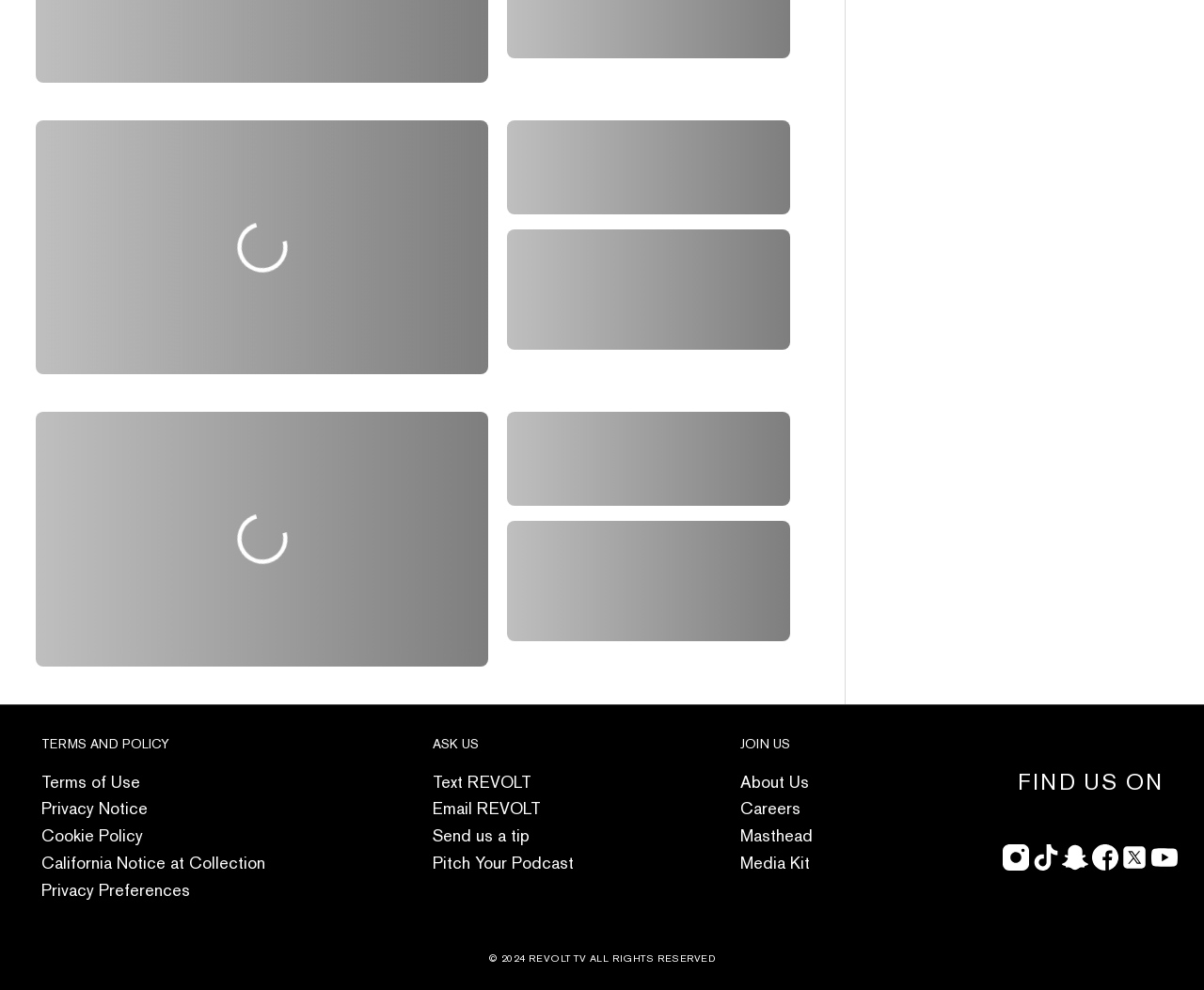Please provide the bounding box coordinates for the element that needs to be clicked to perform the following instruction: "Click Text REVOLT". The coordinates should be given as four float numbers between 0 and 1, i.e., [left, top, right, bottom].

[0.359, 0.778, 0.441, 0.8]